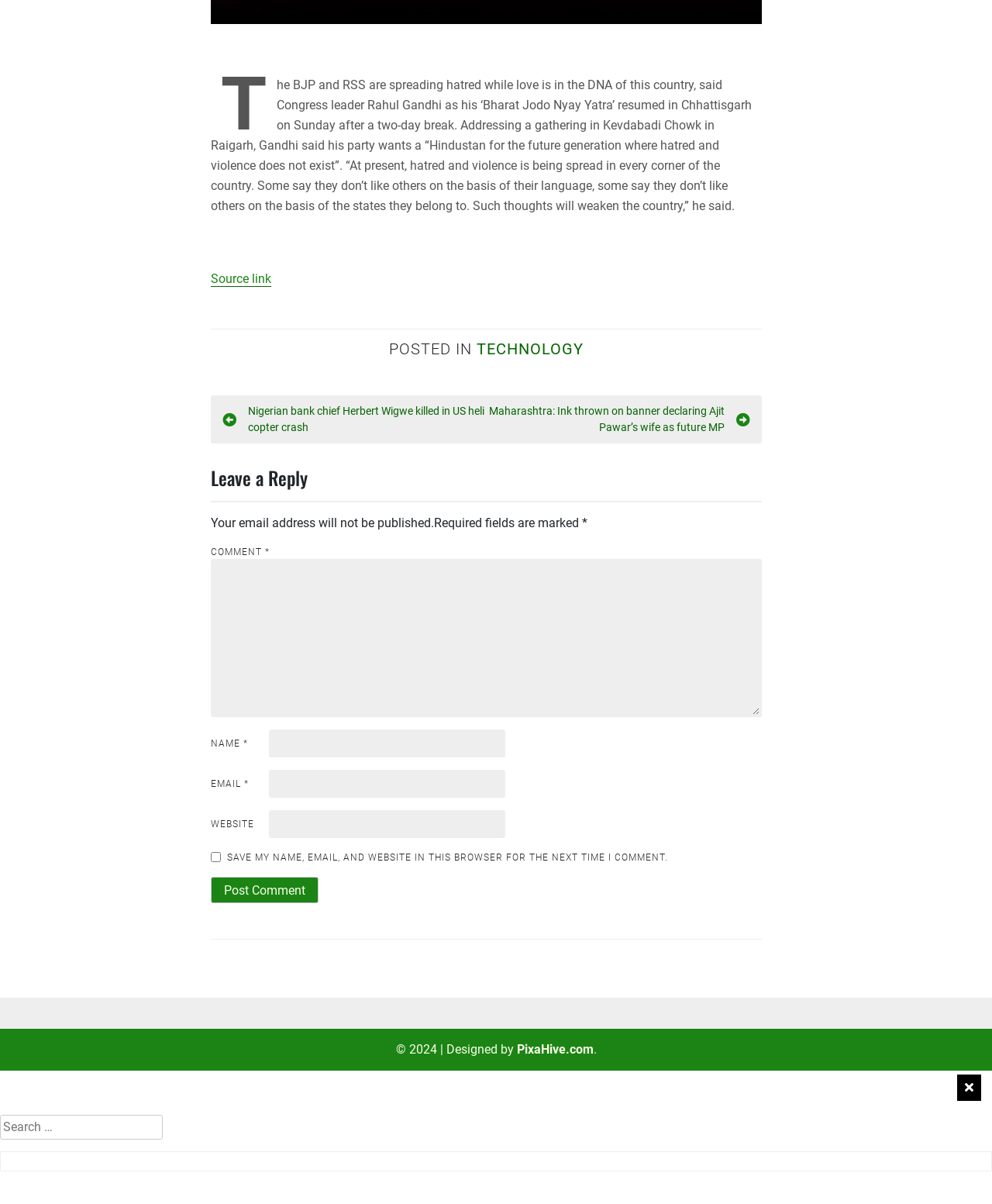Identify the bounding box of the HTML element described here: "PixaHive.com". Provide the coordinates as four float numbers between 0 and 1: [left, top, right, bottom].

[0.521, 0.865, 0.598, 0.877]